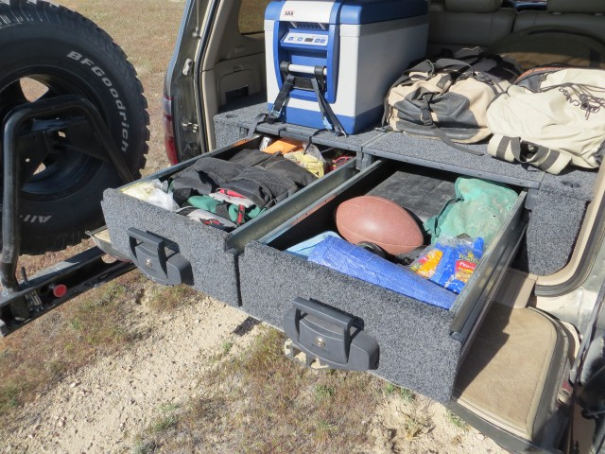Detail every significant feature and component of the image.

The image showcases a well-organized storage solution within the back of a vehicle, featuring two sturdy drawers. Each drawer is filled with various items, such as clothing, sports gear—a visible football—and other essentials, neatly categorized to maximize space and accessibility. Above the drawers, a portable cooler is positioned, highlighting the compact and systematic approach to vehicle organization. This arrangement not only facilitates easy access to items on-the-go but also exemplifies the principle of utilizing built-in storage elements within the vehicle, making it an effective strategy for all outdoor enthusiasts or travelers looking to maintain order in their mobile space. The caption beneath the photo emphasizes the effectiveness of drawers for condensing and organizing gear, reinforcing the idea that a thoughtful organization can enhance the travel experience.